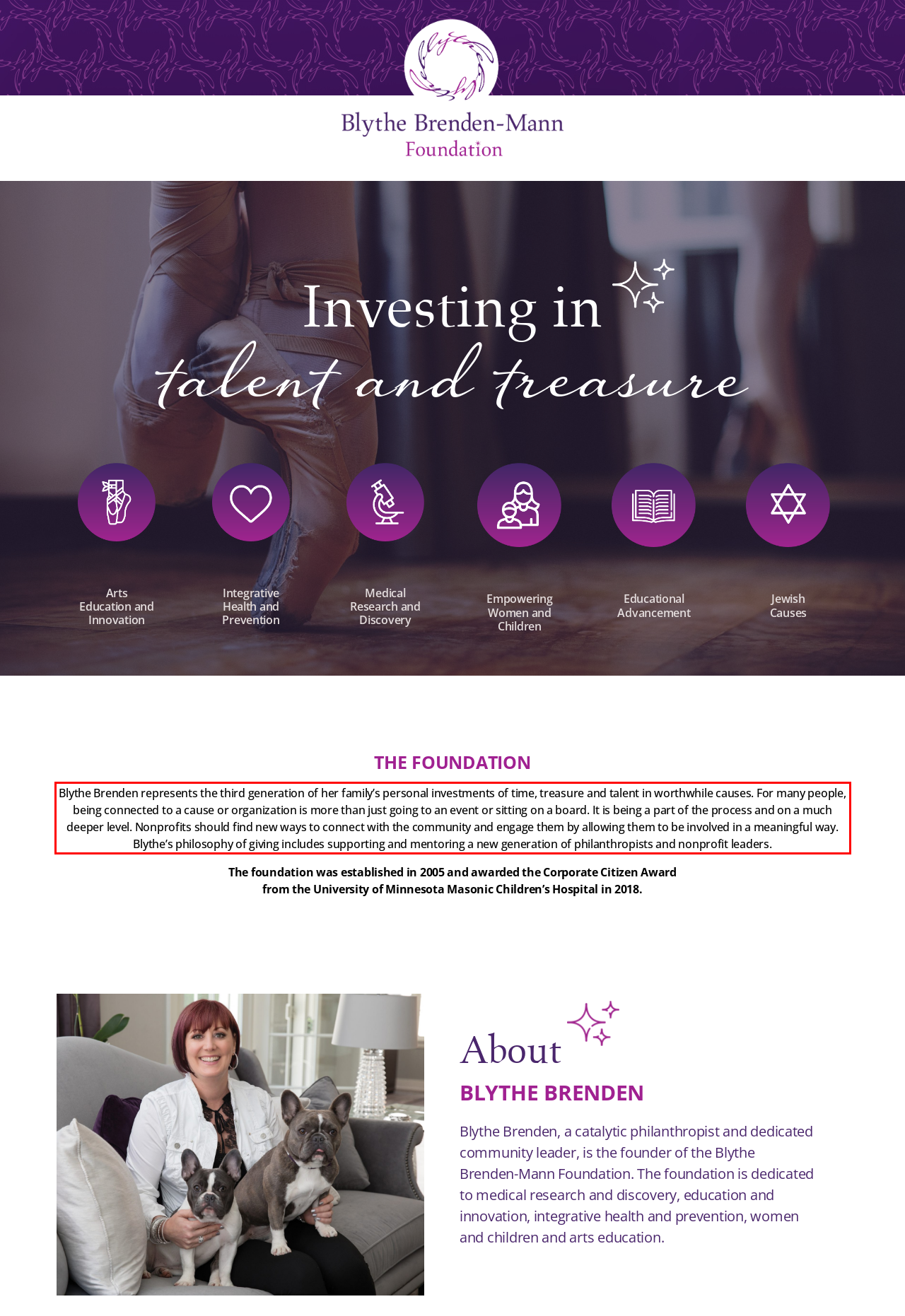Within the screenshot of the webpage, there is a red rectangle. Please recognize and generate the text content inside this red bounding box.

Blythe Brenden represents the third generation of her family’s personal investments of time, treasure and talent in worthwhile causes. For many people, being connected to a cause or organization is more than just going to an event or sitting on a board. It is being a part of the process and on a much deeper level. Nonprofits should find new ways to connect with the community and engage them by allowing them to be involved in a meaningful way. Blythe’s philosophy of giving includes supporting and mentoring a new generation of philanthropists and nonprofit leaders.